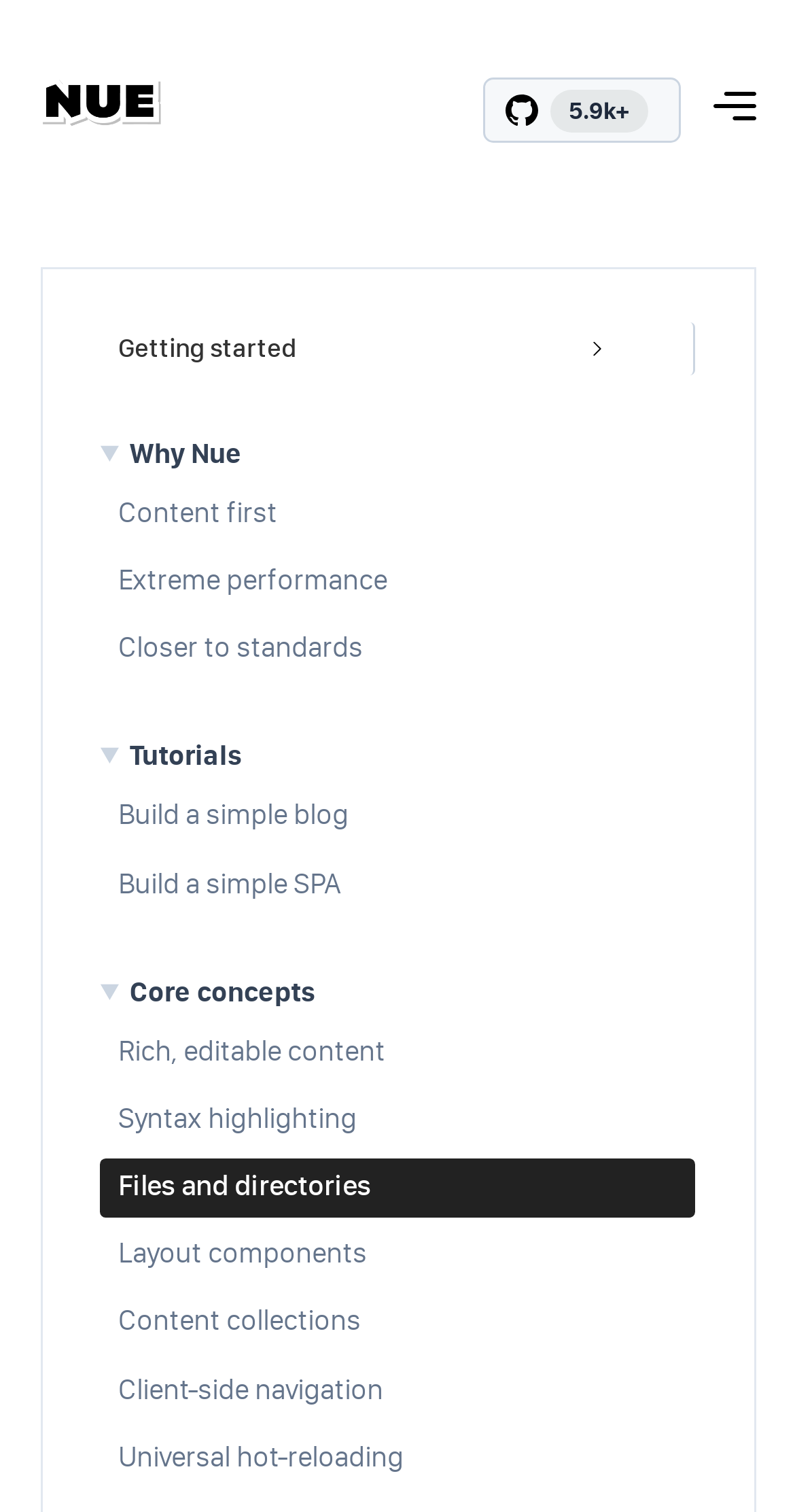Respond to the question below with a single word or phrase: How many links are there in the webpage?

17